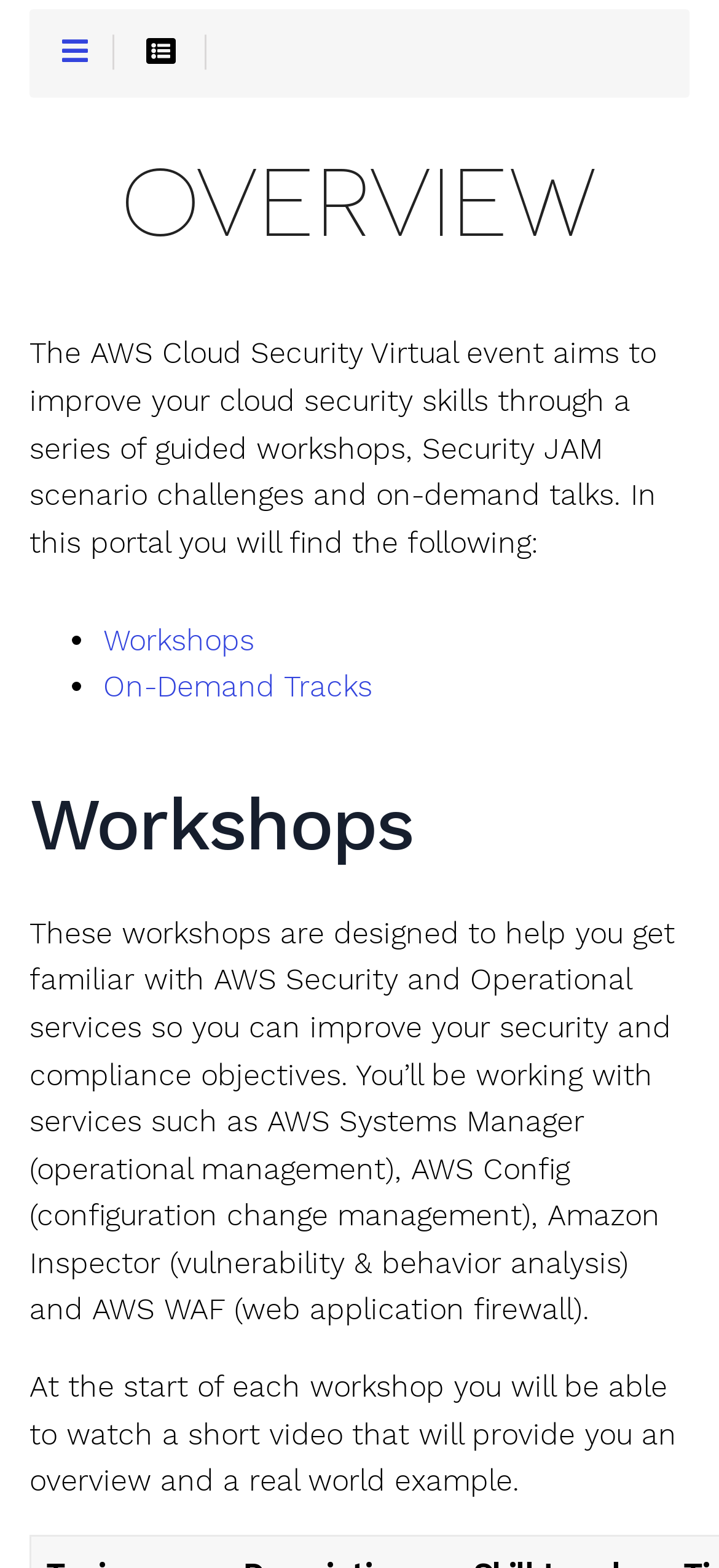Extract the bounding box for the UI element that matches this description: "Workshops".

[0.144, 0.398, 0.354, 0.42]